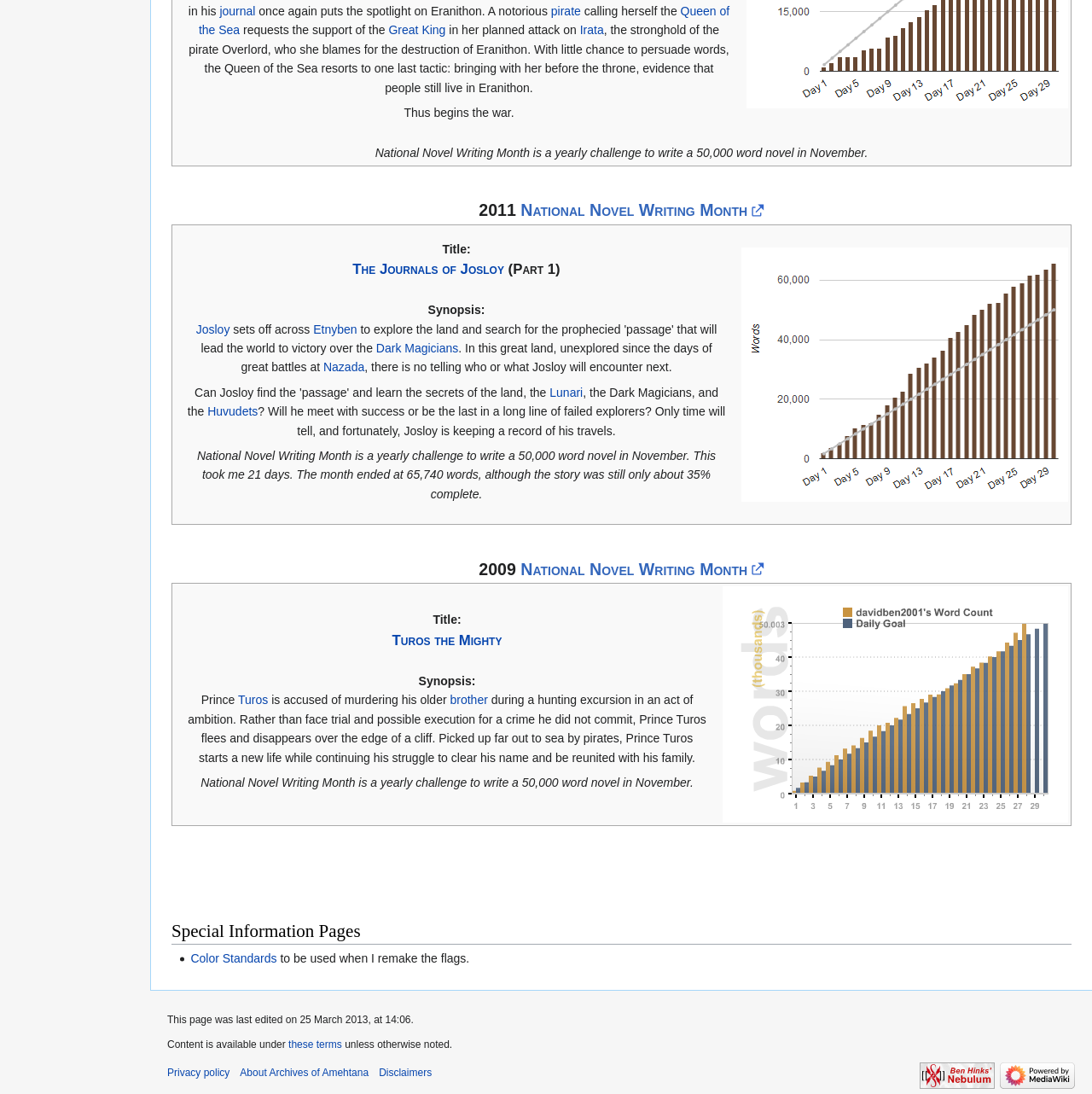Provide the bounding box coordinates for the UI element that is described by this text: "brother". The coordinates should be in the form of four float numbers between 0 and 1: [left, top, right, bottom].

[0.412, 0.634, 0.447, 0.646]